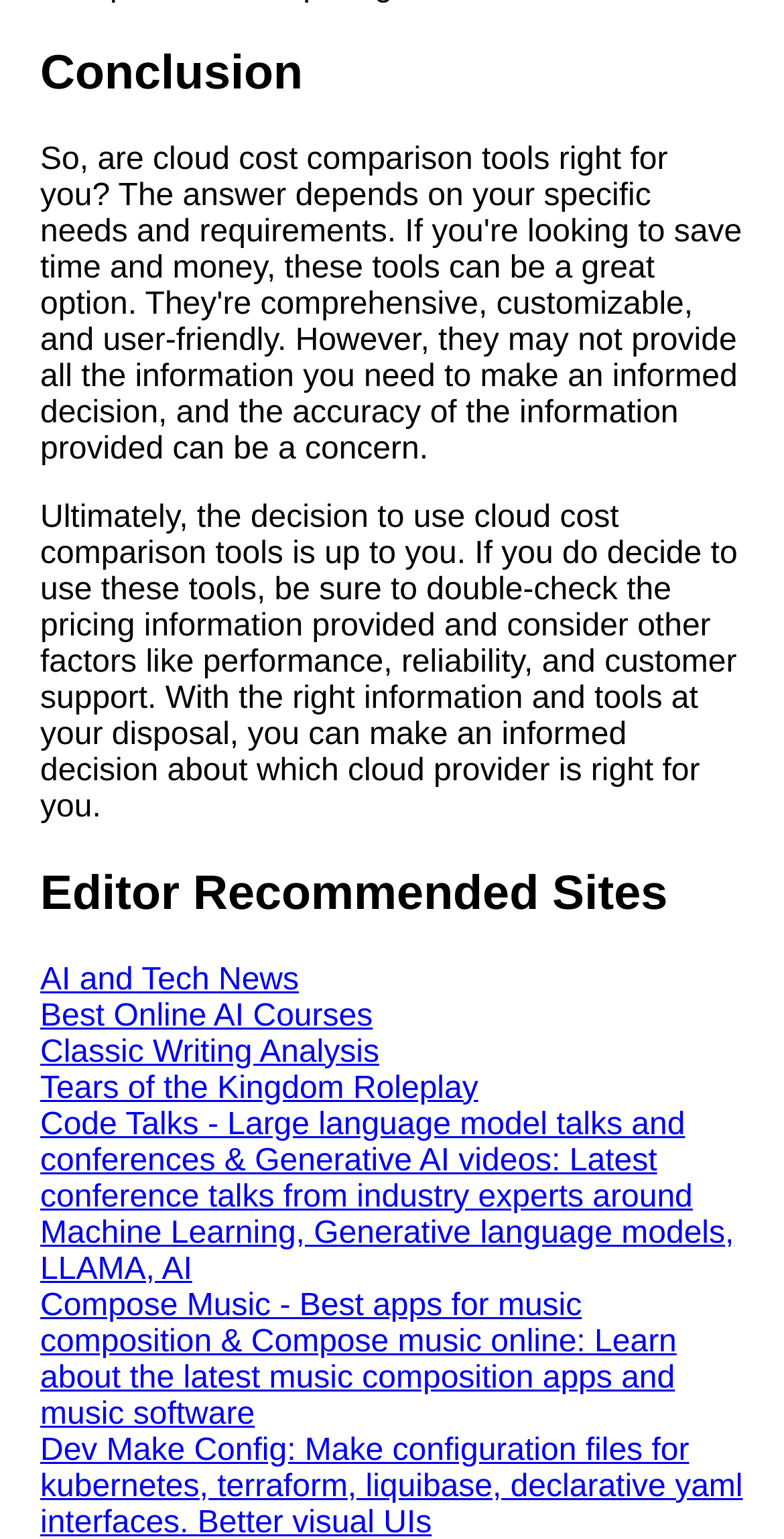Extract the bounding box coordinates for the UI element described as: "Best Free University Courses Online".

[0.038, 0.425, 0.615, 0.493]